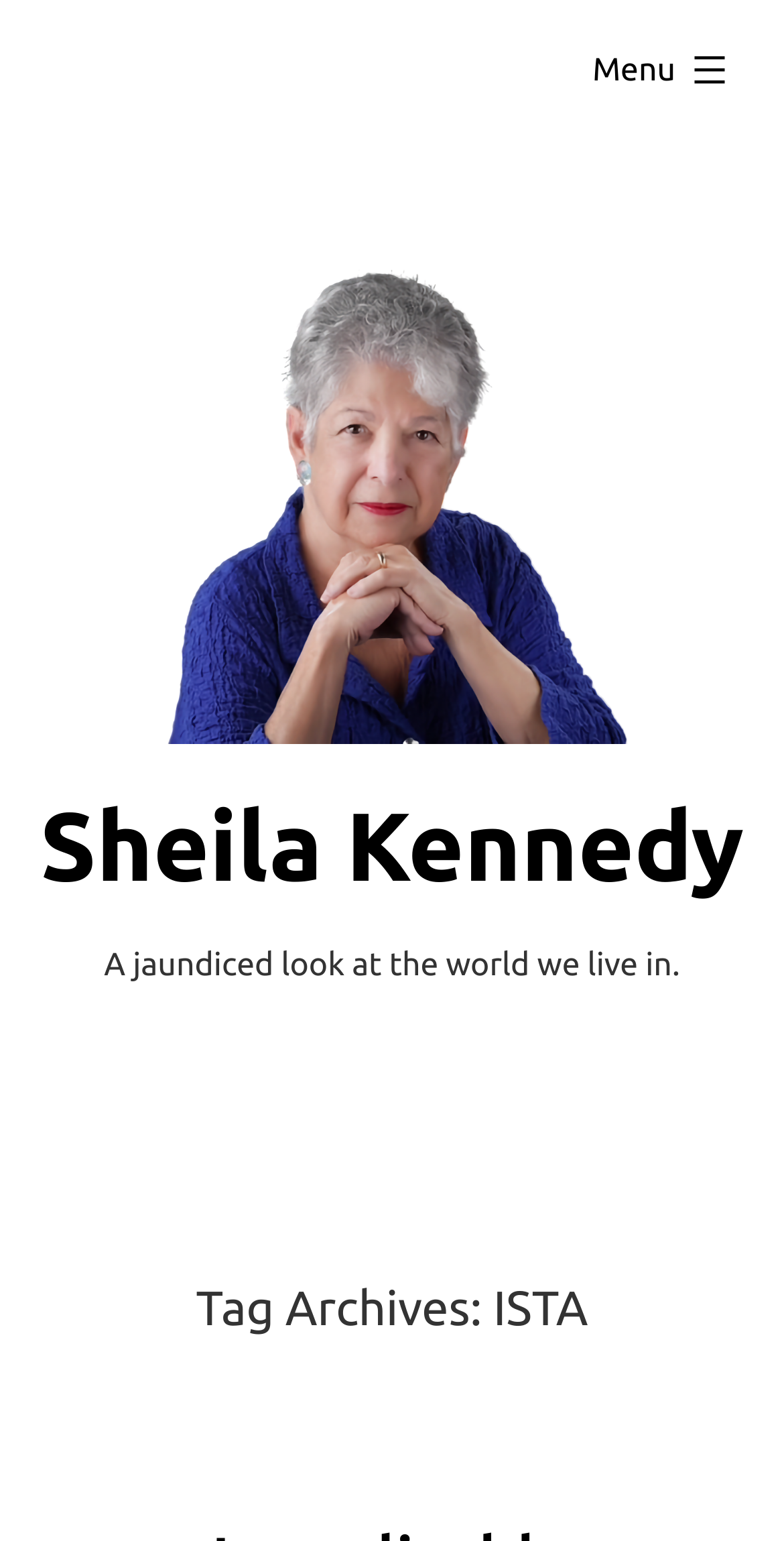Give a one-word or short phrase answer to the question: 
What is the tag archive about?

ISTA